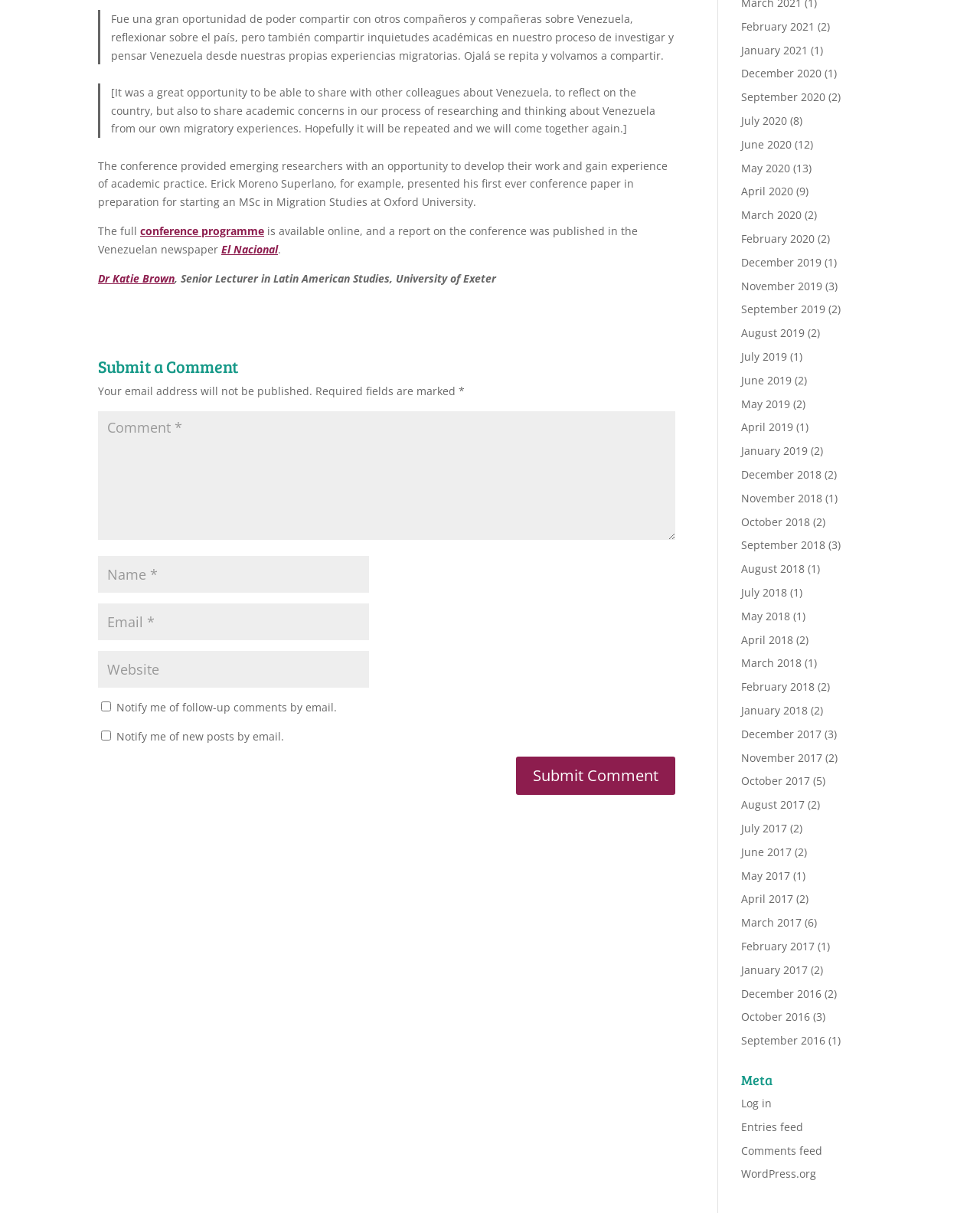What is the conference about?
We need a detailed and exhaustive answer to the question. Please elaborate.

Based on the text, it appears that the conference is about Venezuela, as it mentions 'reflexionar sobre el país' (reflecting on the country) and 'investigar y pensar Venezuela desde nuestras propias experiencias migratorias' (researching and thinking about Venezuela from our own migratory experiences).